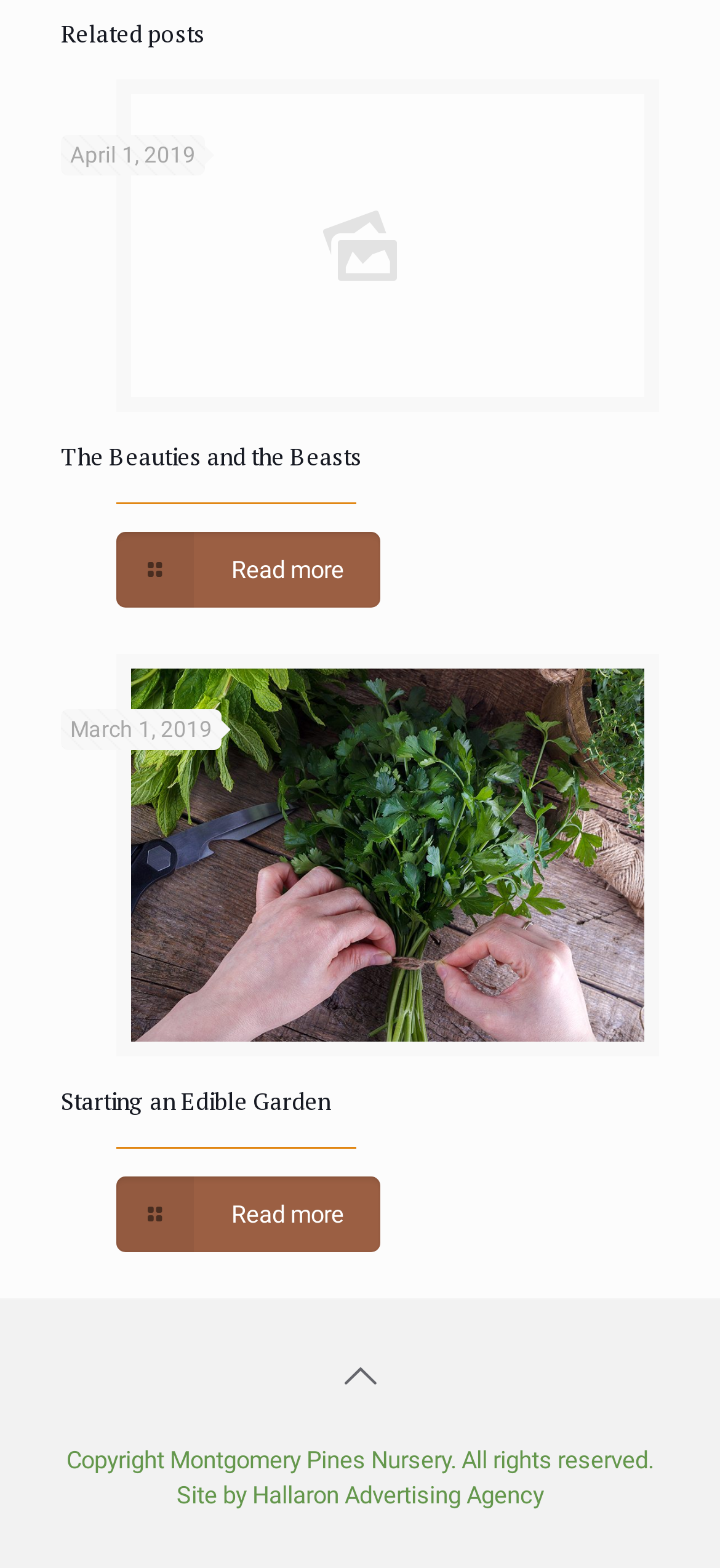Respond to the question below with a concise word or phrase:
What is the title of the first related post?

The Beauties and the Beasts